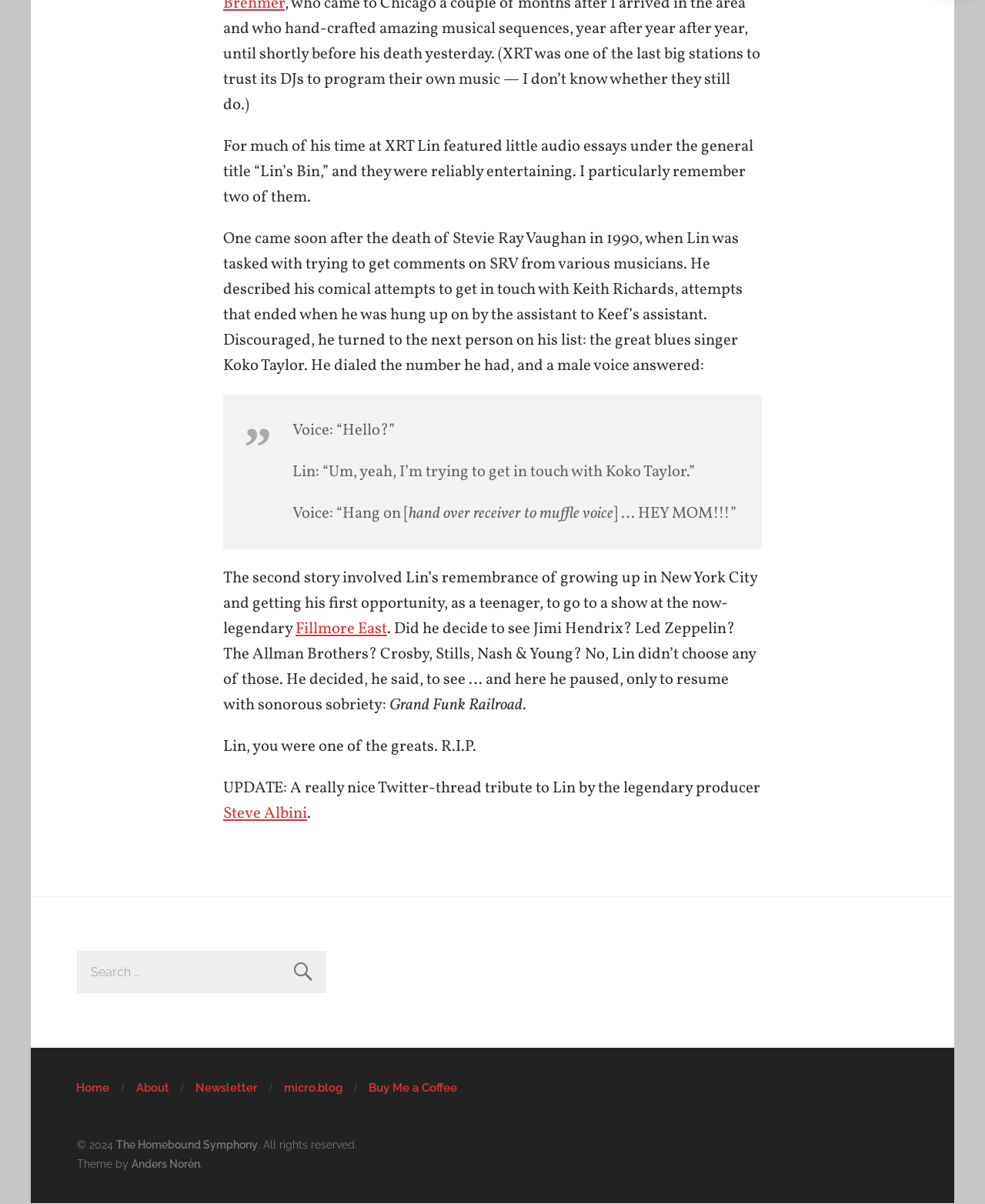Using the image as a reference, answer the following question in as much detail as possible:
Who is the legendary producer mentioned in the article?

The article mentions a Twitter-thread tribute to Lin by the legendary producer Steve Albini, which indicates that Steve Albini is a well-known producer in the music industry.